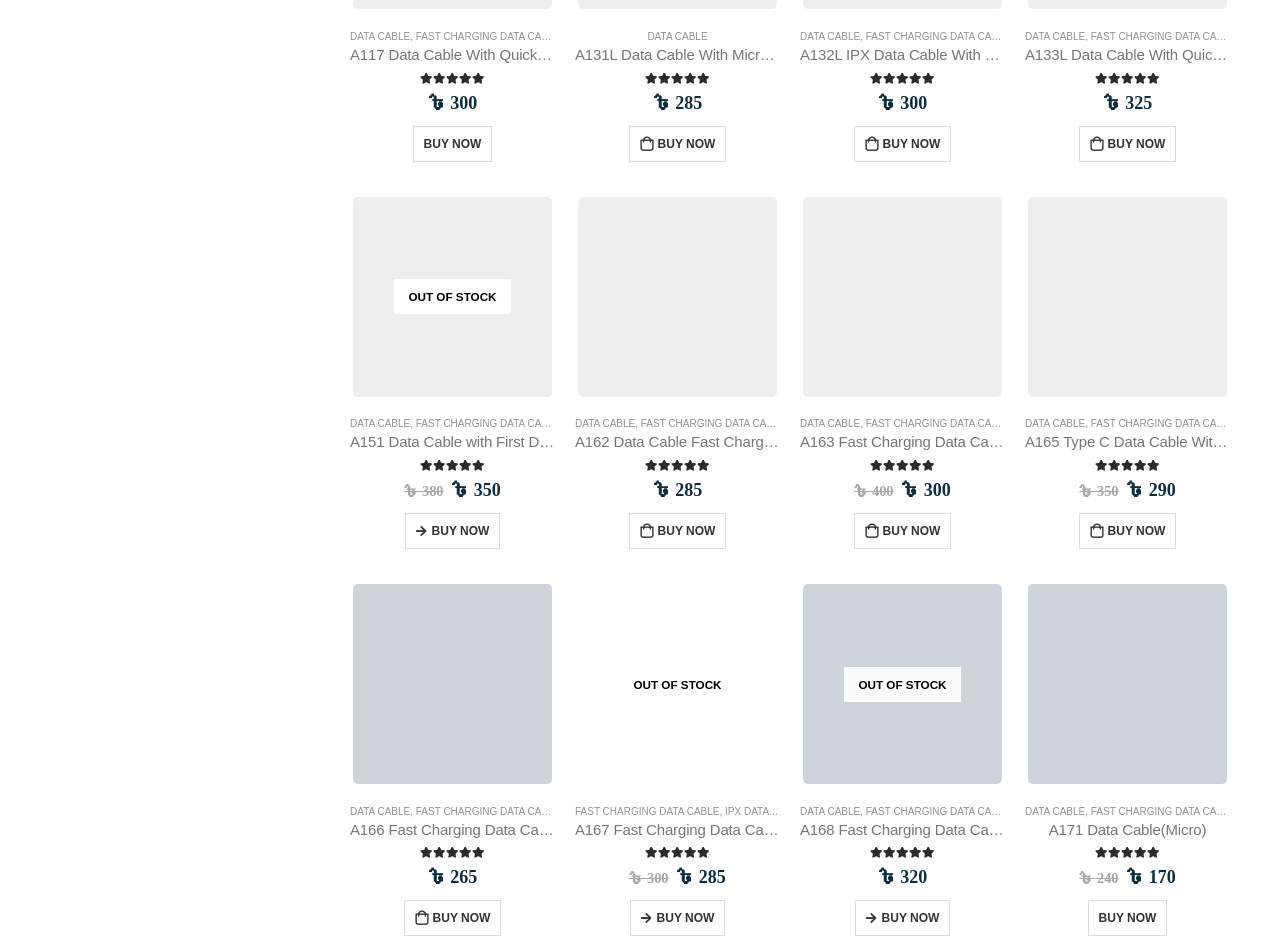How many types of data cables are listed in the top row?
Examine the image closely and answer the question with as much detail as possible.

The top row contains links to different types of data cables, including 'DATA CABLE', 'FAST CHARGING DATA CABLE', 'IPX DATA CABLE', 'MICRO DATA CABLE', and 'TYPE C DATA CABLE', which suggests that there are 5 types of data cables listed.